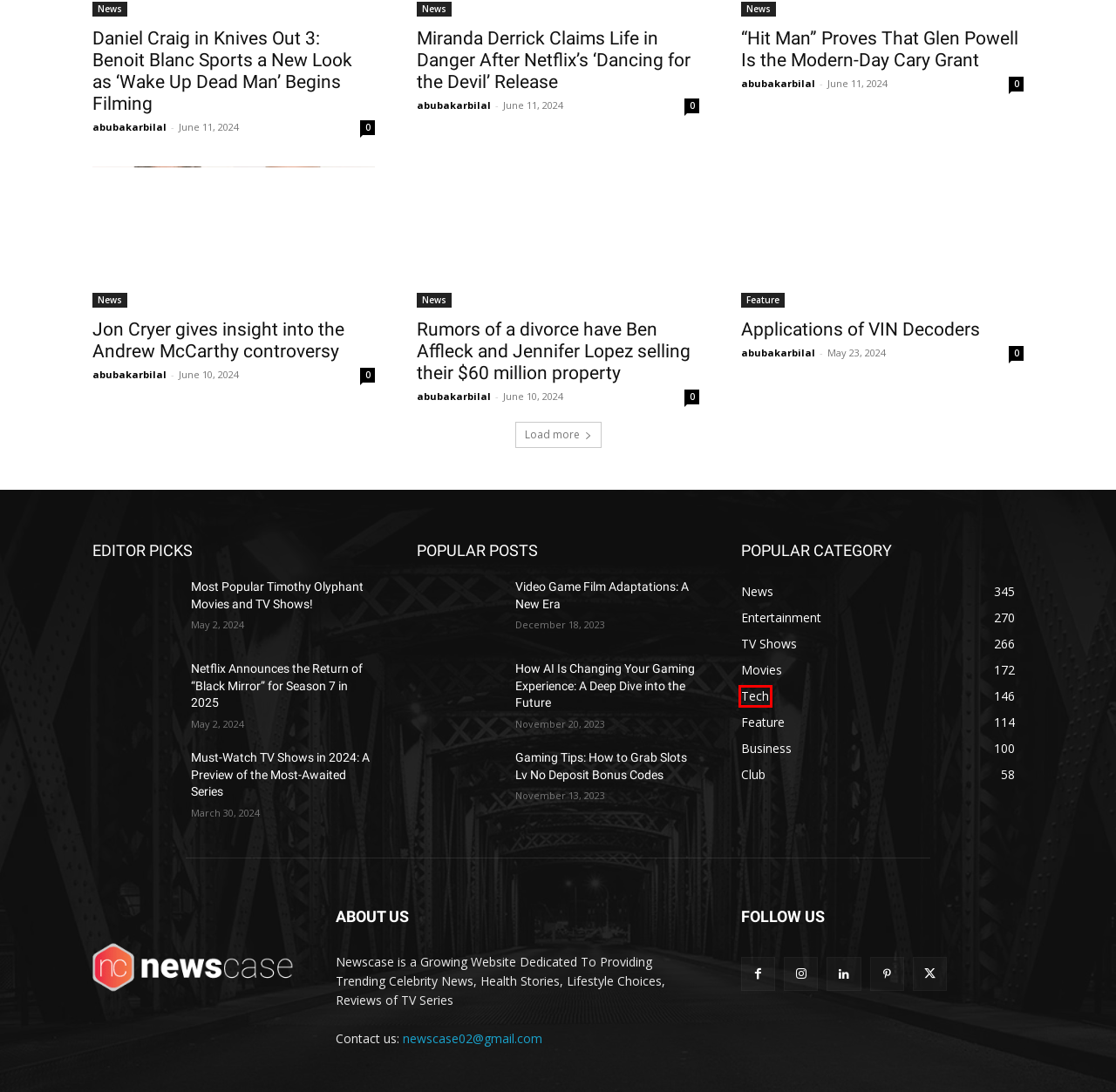Look at the given screenshot of a webpage with a red rectangle bounding box around a UI element. Pick the description that best matches the new webpage after clicking the element highlighted. The descriptions are:
A. Latest movies news 2024 and 2025 | Newscase
B. Jon Cryer and Andrew McCarthy controversy | NewsCase
C. Video Game Film Adaptations: A New Era | NewsCase
D. Most popular Timothy Olyphant Movies and TV Shows 2024 | NewsCase
E. Gaming Tips: How to Grab Slots Lv No Deposit Bonus Codes | NewsCase
F. Latest and Exclusive technology news | Newscase
G. Latest TV shows news | Live TV shows news | Newscase
H. abubakarbilal, Author at NewsCase

F